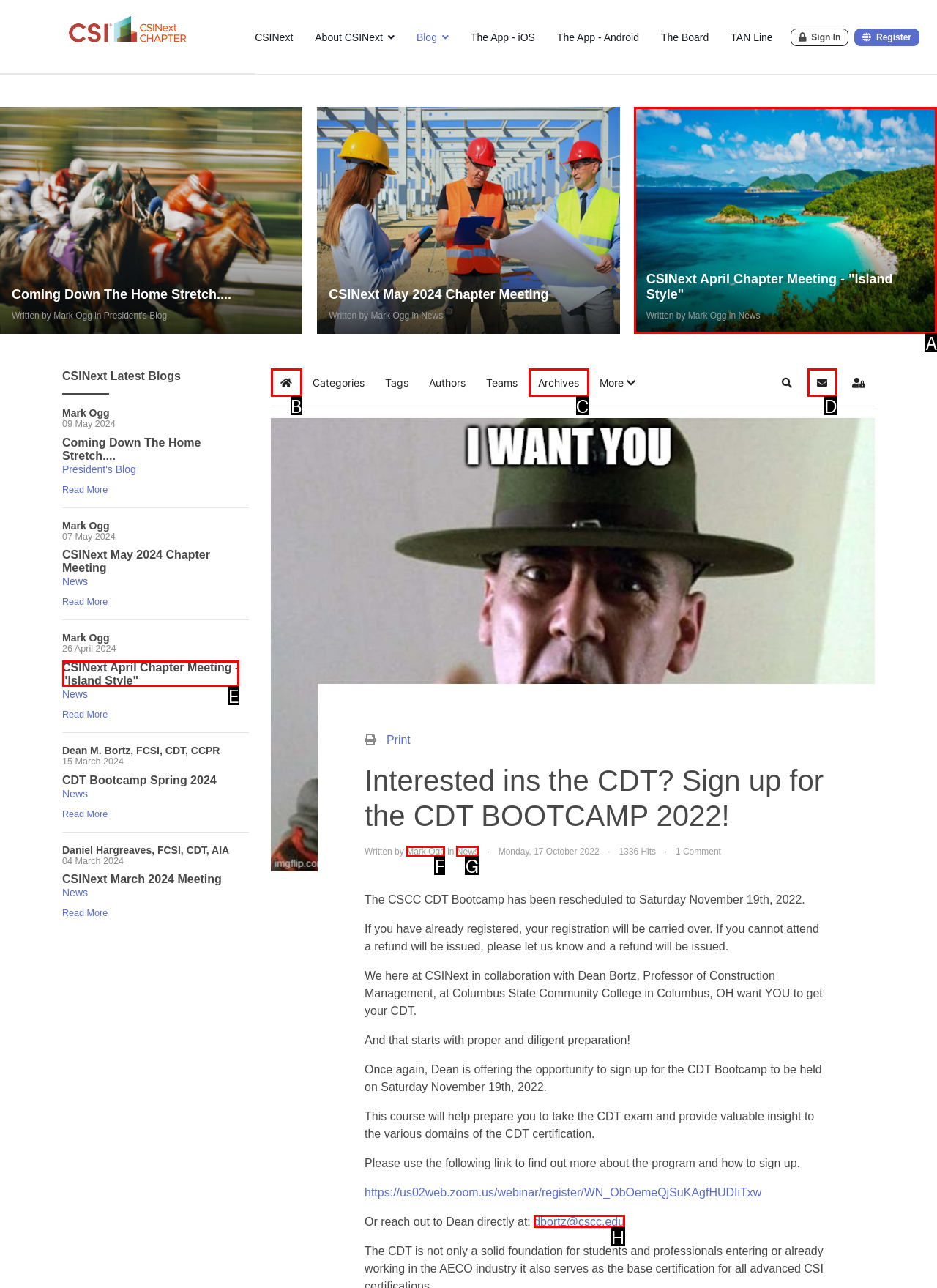Select the HTML element that corresponds to the description: News
Reply with the letter of the correct option from the given choices.

G